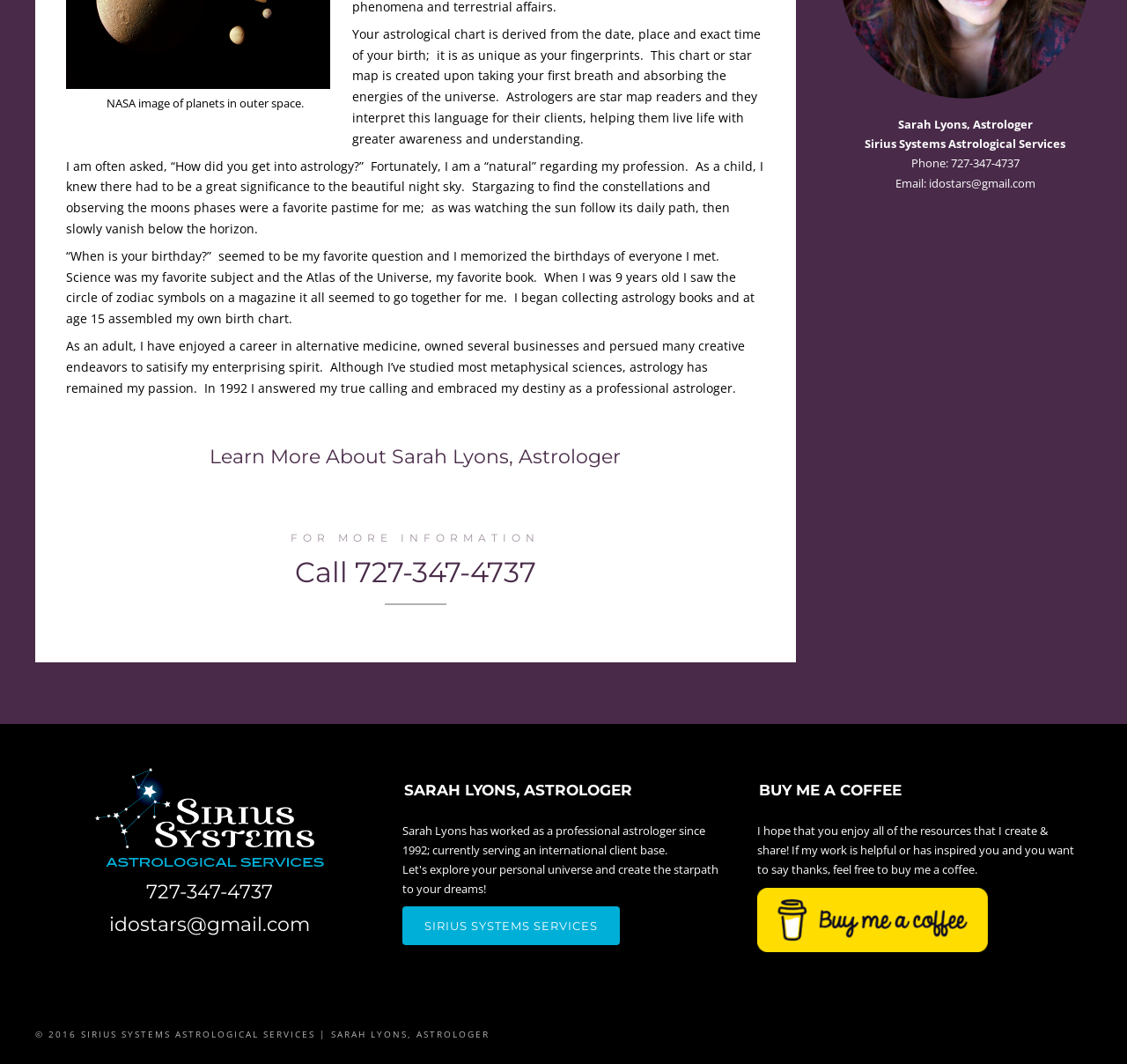Based on the element description: "Sirius Systems Services", identify the bounding box coordinates for this UI element. The coordinates must be four float numbers between 0 and 1, listed as [left, top, right, bottom].

[0.357, 0.852, 0.55, 0.888]